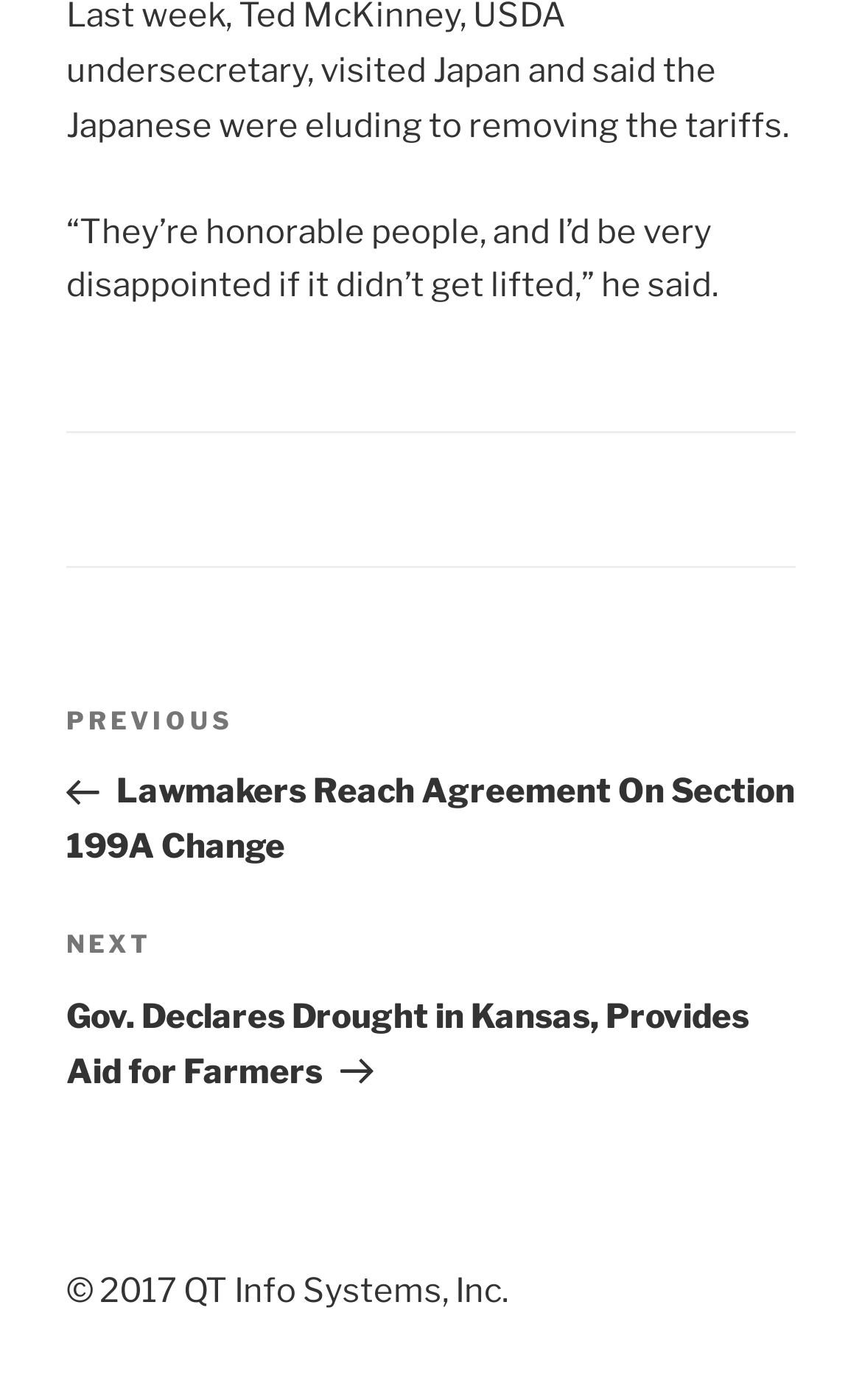Analyze the image and provide a detailed answer to the question: What is the topic of the previous post?

I found the link 'Previous Post Lawmakers Reach Agreement On Section 199A Change' under the 'Post navigation' heading, which suggests that the previous post is about lawmakers reaching an agreement on Section 199A change.